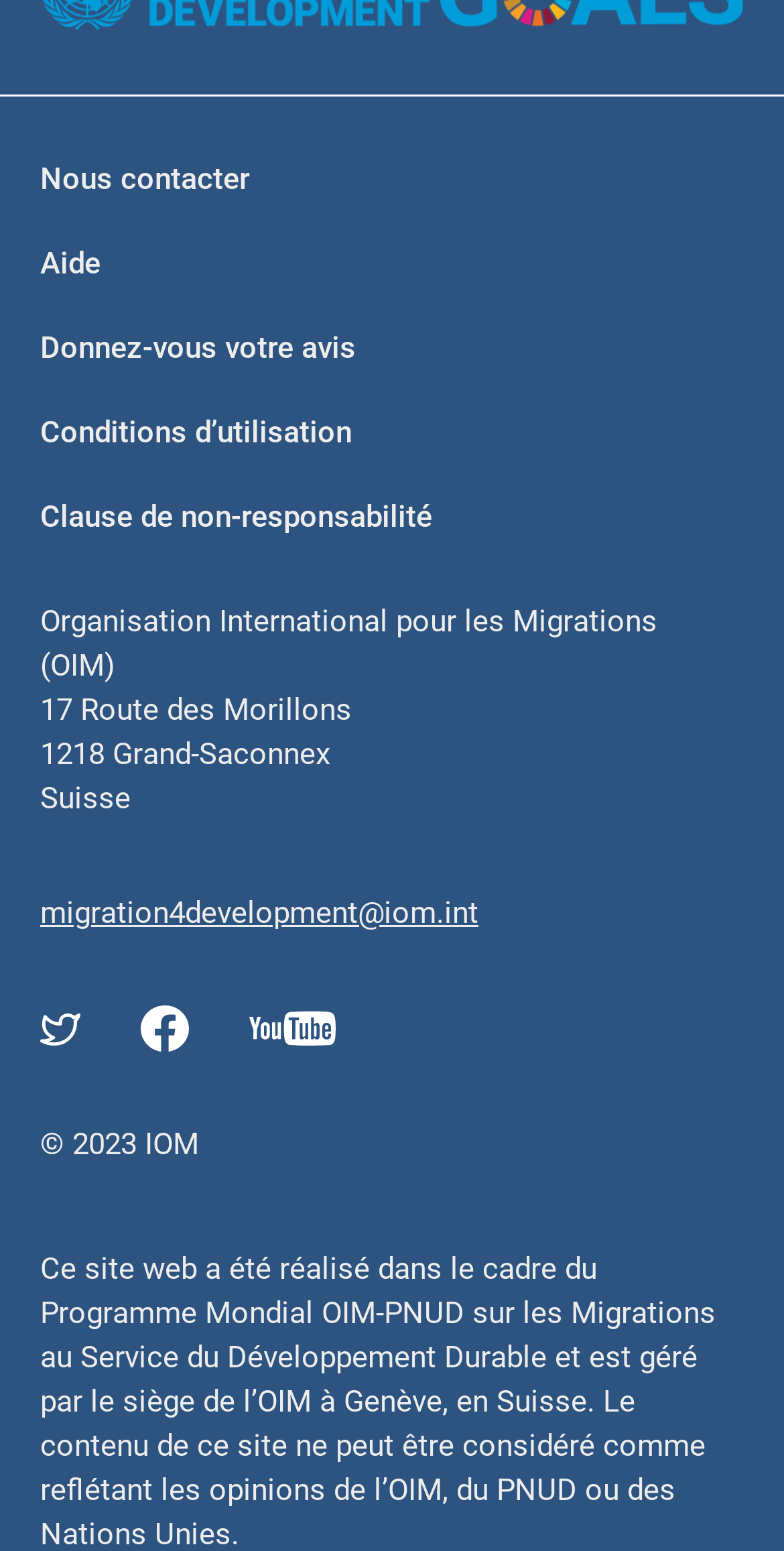Answer the question below with a single word or a brief phrase: 
What is the email address of the organization?

migration4development@iom.int